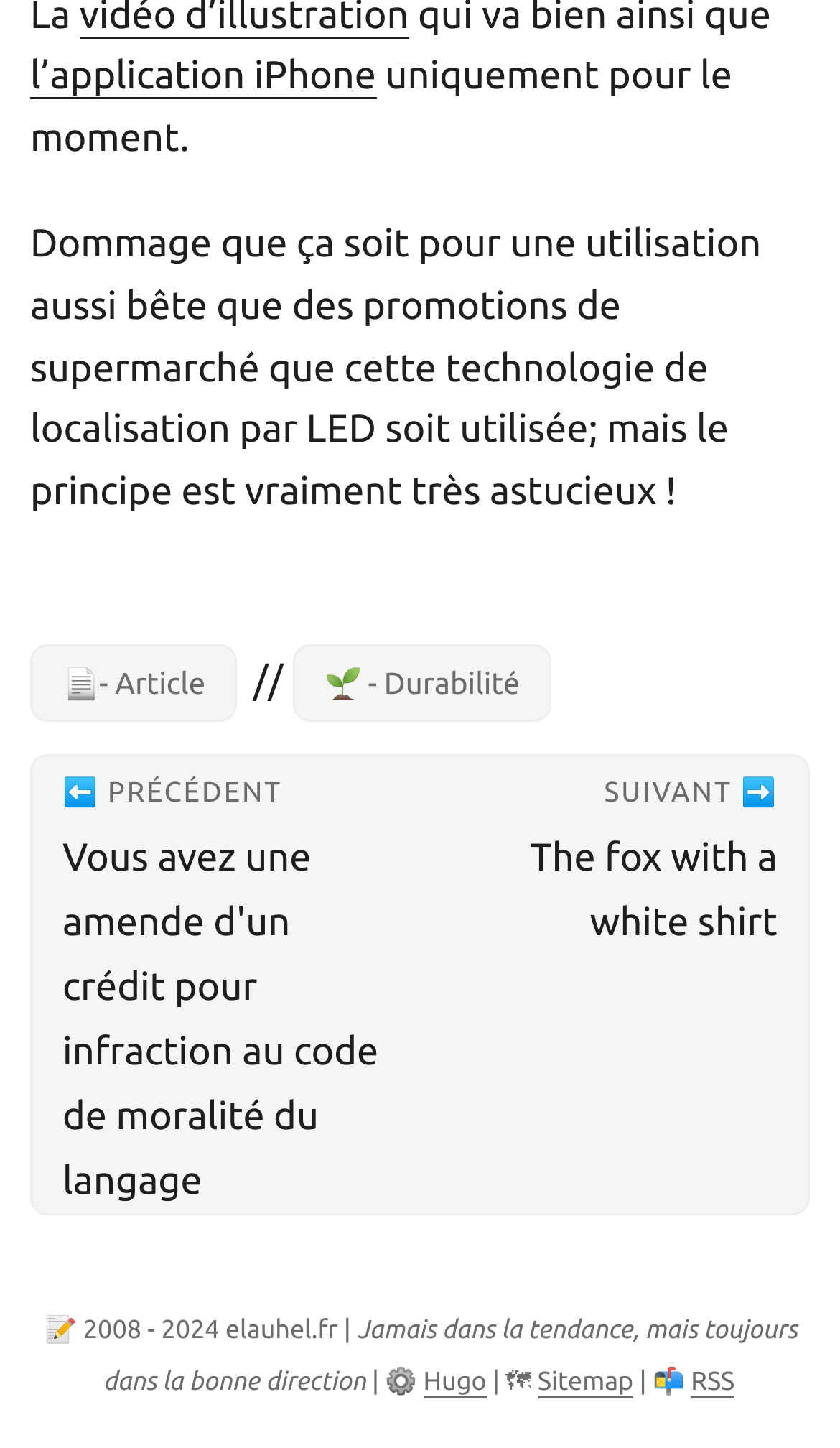Please determine the bounding box coordinates of the section I need to click to accomplish this instruction: "subscribe to the 'RSS' feed".

[0.822, 0.945, 0.875, 0.966]